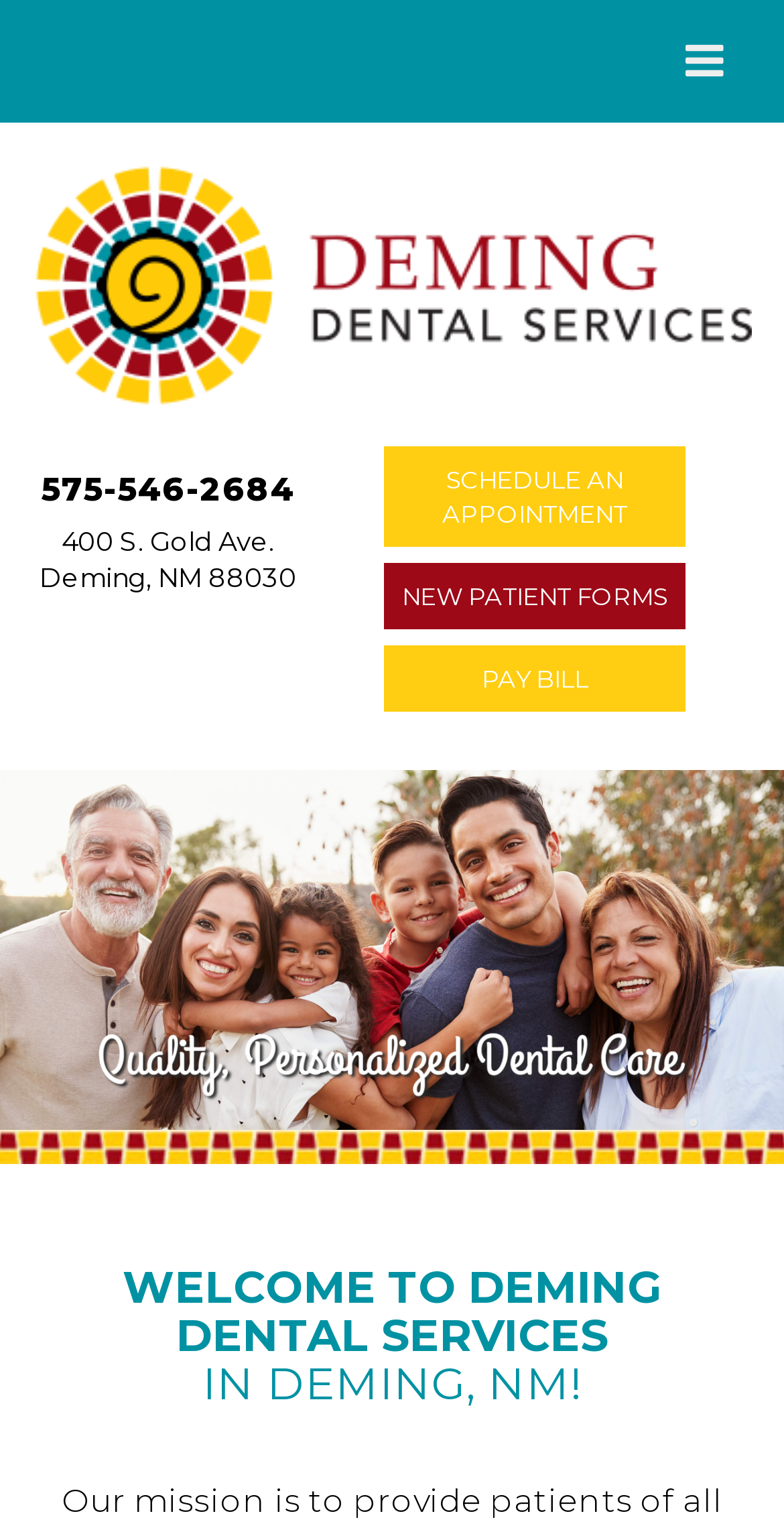Answer the question briefly using a single word or phrase: 
What is the address of Deming Dental Services?

400 S. Gold Ave. Deming, NM 88030